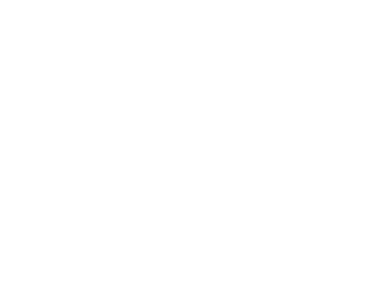What is the company's area of expertise?
Answer the question based on the image using a single word or a brief phrase.

Custom injection molding